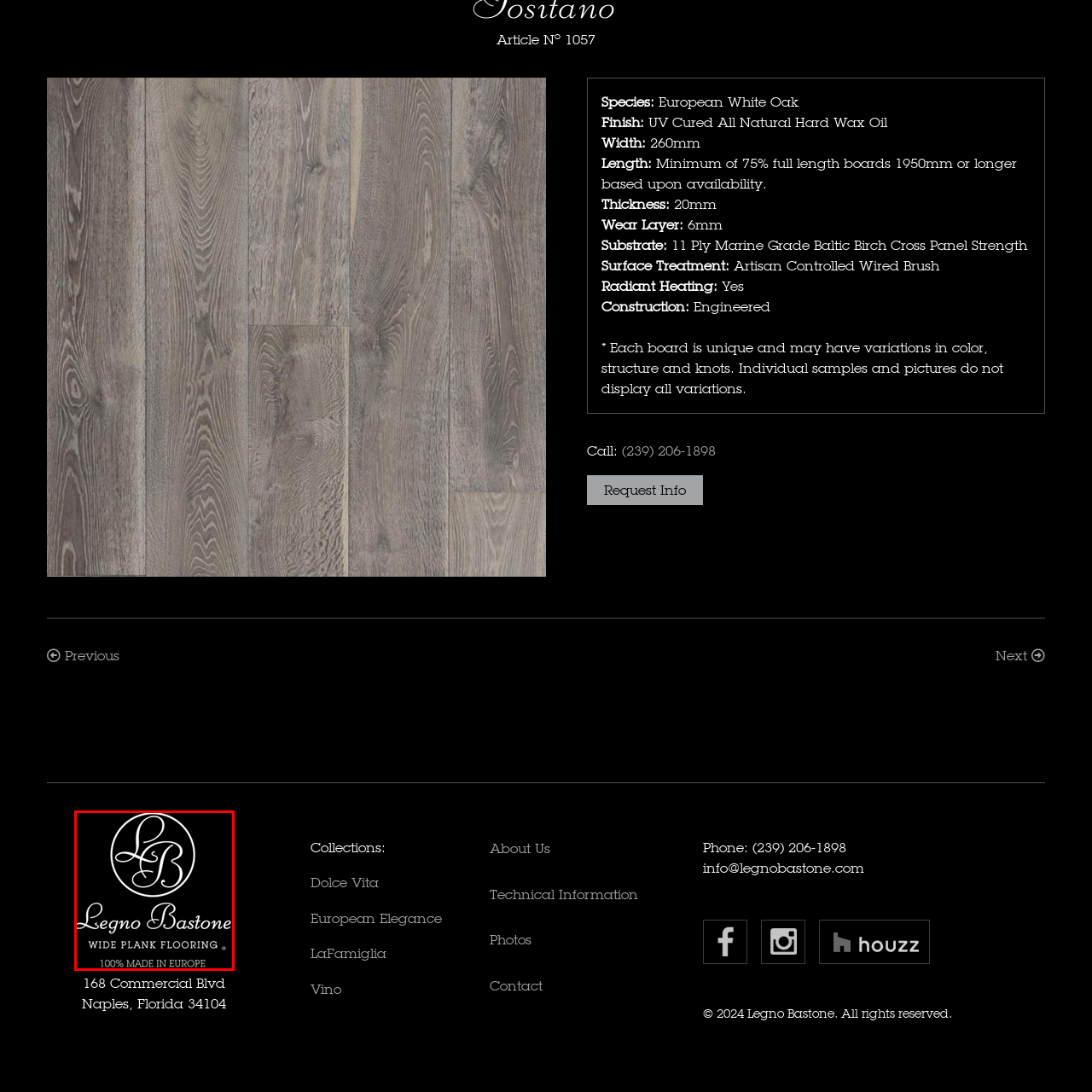Please review the image enclosed by the red bounding box and give a detailed answer to the following question, utilizing the information from the visual: Where is Legno Bastone's flooring manufactured?

The phrase '100% MADE IN EUROPE' is displayed below the brand name, emphasizing the brand's commitment to quality and European craftsmanship, which implies that their flooring is manufactured in Europe.